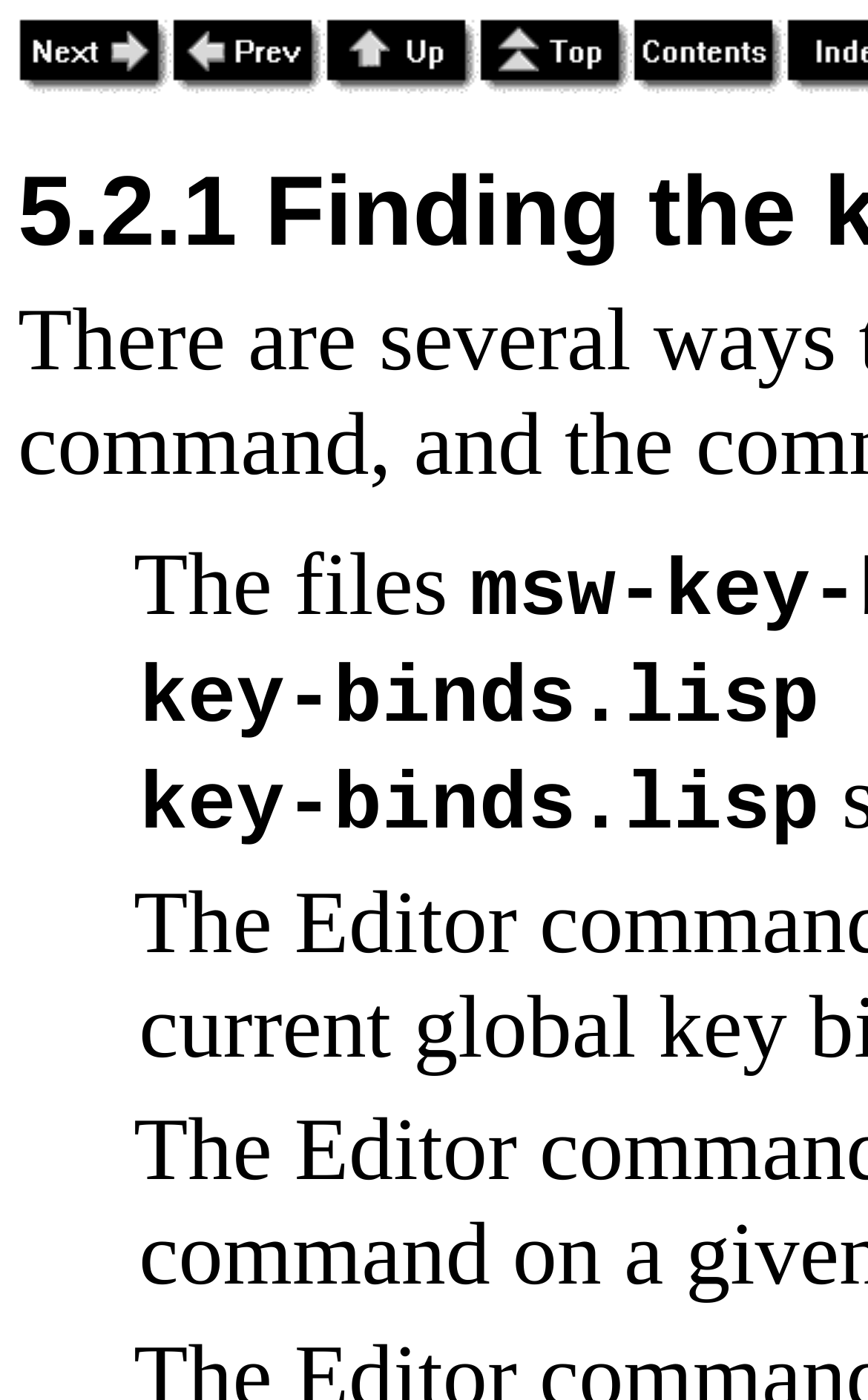What is the first navigation link?
Use the screenshot to answer the question with a single word or phrase.

Next